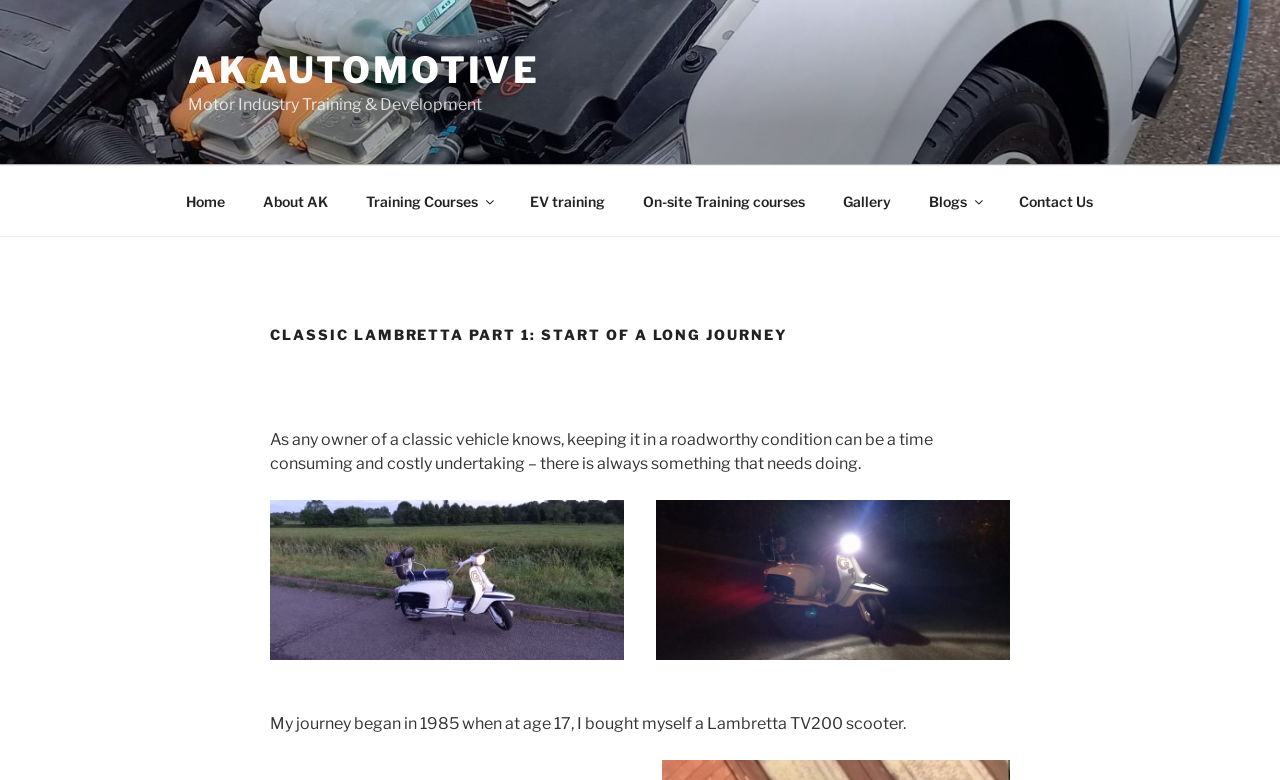Can you pinpoint the bounding box coordinates for the clickable element required for this instruction: "Click on the 'Contact Us' link"? The coordinates should be four float numbers between 0 and 1, i.e., [left, top, right, bottom].

[0.782, 0.226, 0.867, 0.289]